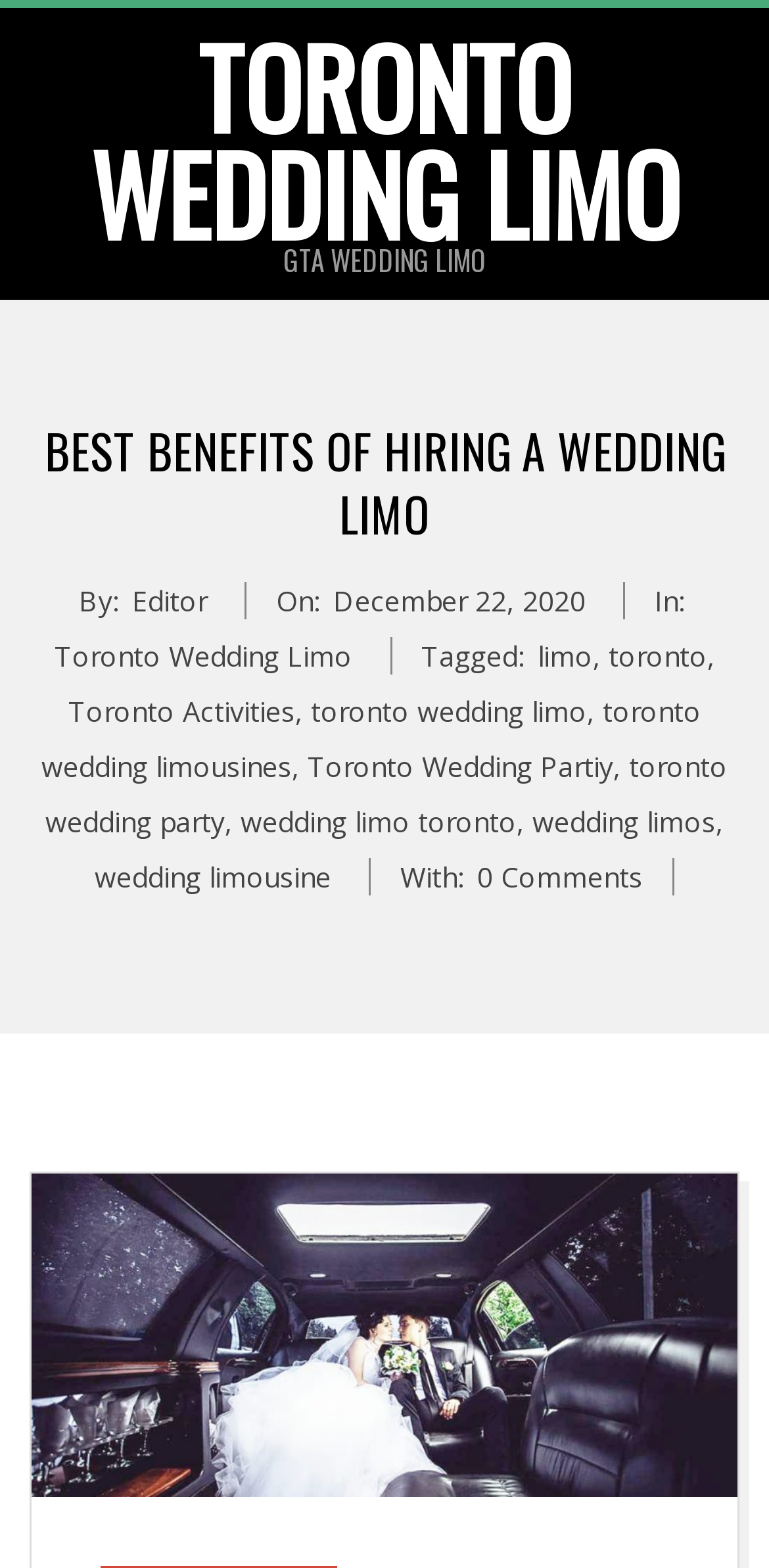Elaborate on the webpage's design and content in a detailed caption.

The webpage appears to be a blog post about the benefits of hiring a wedding limo in Toronto. At the top left corner, there is a link to "Skip to content". Next to it, on the top center, is the website's logo, "TORONTO WEDDING LIMO", which is a prominent link. Below the logo, there are two headings: "GTA WEDDING LIMO" and "BEST BENEFITS OF HIRING A WEDDING LIMO", which are centered on the page.

The main content of the blog post starts with the author's information, including the name "Editor" and the date "Tuesday, December 22, 2020, 6:29 pm", which are positioned on the left side of the page. The post is categorized under "Toronto Wedding Limo" and has several tags, including "limo", "toronto", "Toronto Activities", "toronto wedding limo", and others, which are listed horizontally below the author's information.

The main content of the post is not explicitly described in the accessibility tree, but it likely discusses the benefits of hiring a wedding limo in Toronto. Below the main content, there is an image related to "toronto wedding limousines" that takes up most of the width of the page. At the very bottom of the page, there is a link to "0 Comments", indicating that there are no comments on the post.